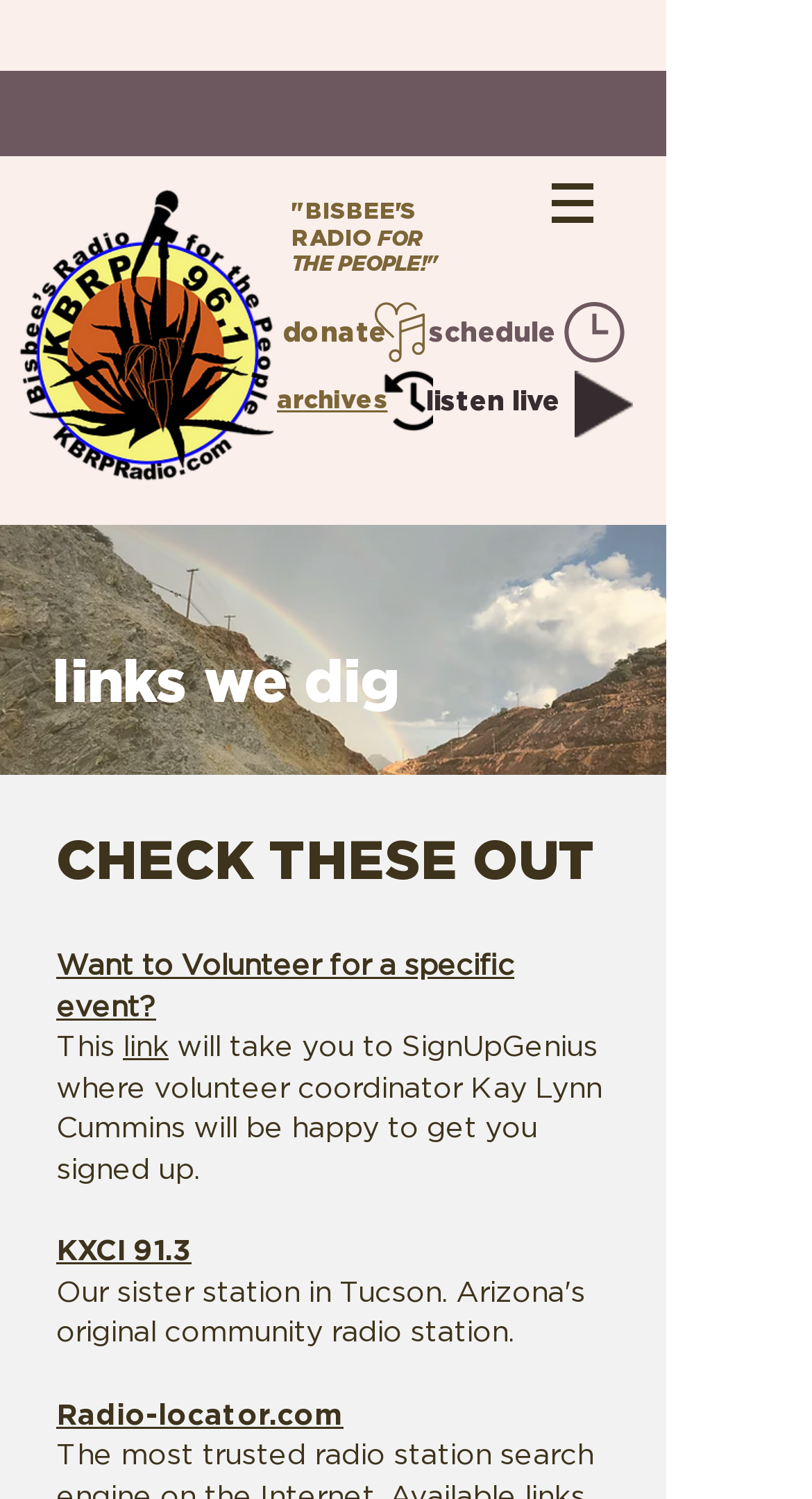Bounding box coordinates are given in the format (top-left x, top-left y, bottom-right x, bottom-right y). All values should be floating point numbers between 0 and 1. Provide the bounding box coordinate for the UI element described as: #comp-kzbs6h6p svg [data-color="1"] {fill: #7C6537;}

[0.462, 0.201, 0.523, 0.242]